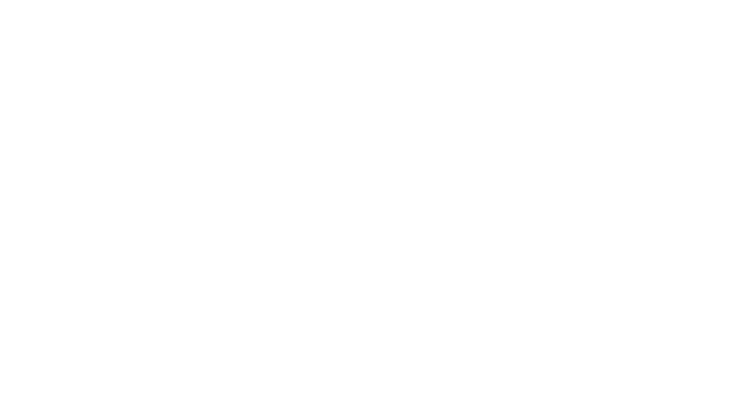What presentation software is the template compatible with?
Make sure to answer the question with a detailed and comprehensive explanation.

The caption explicitly states that the template offers compatibility with both PowerPoint and Google Slides, enhancing its accessibility for a wide range of users.